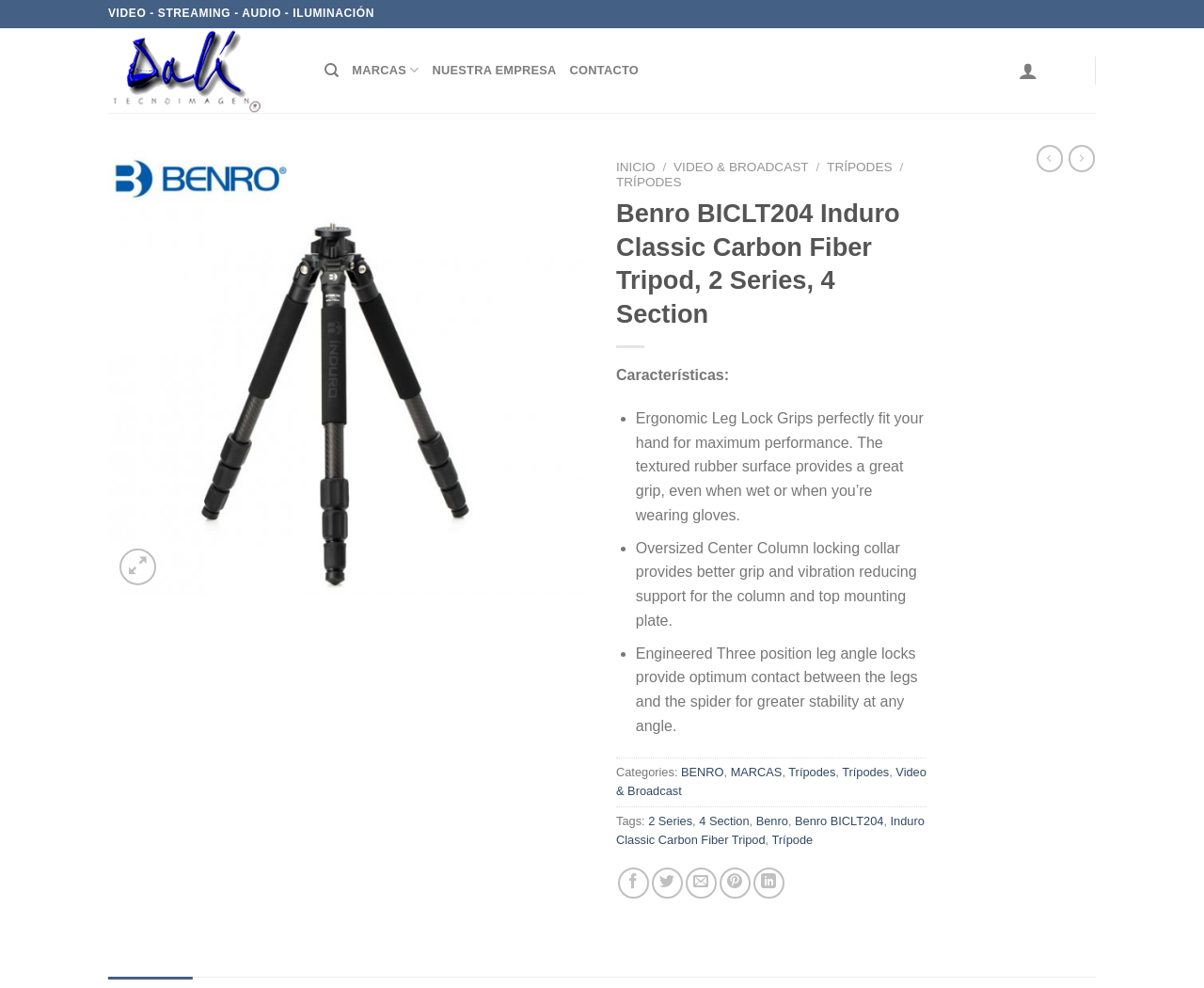Locate the bounding box coordinates of the area that needs to be clicked to fulfill the following instruction: "Go to the next page". The coordinates should be in the format of four float numbers between 0 and 1, namely [left, top, right, bottom].

[0.447, 0.332, 0.475, 0.422]